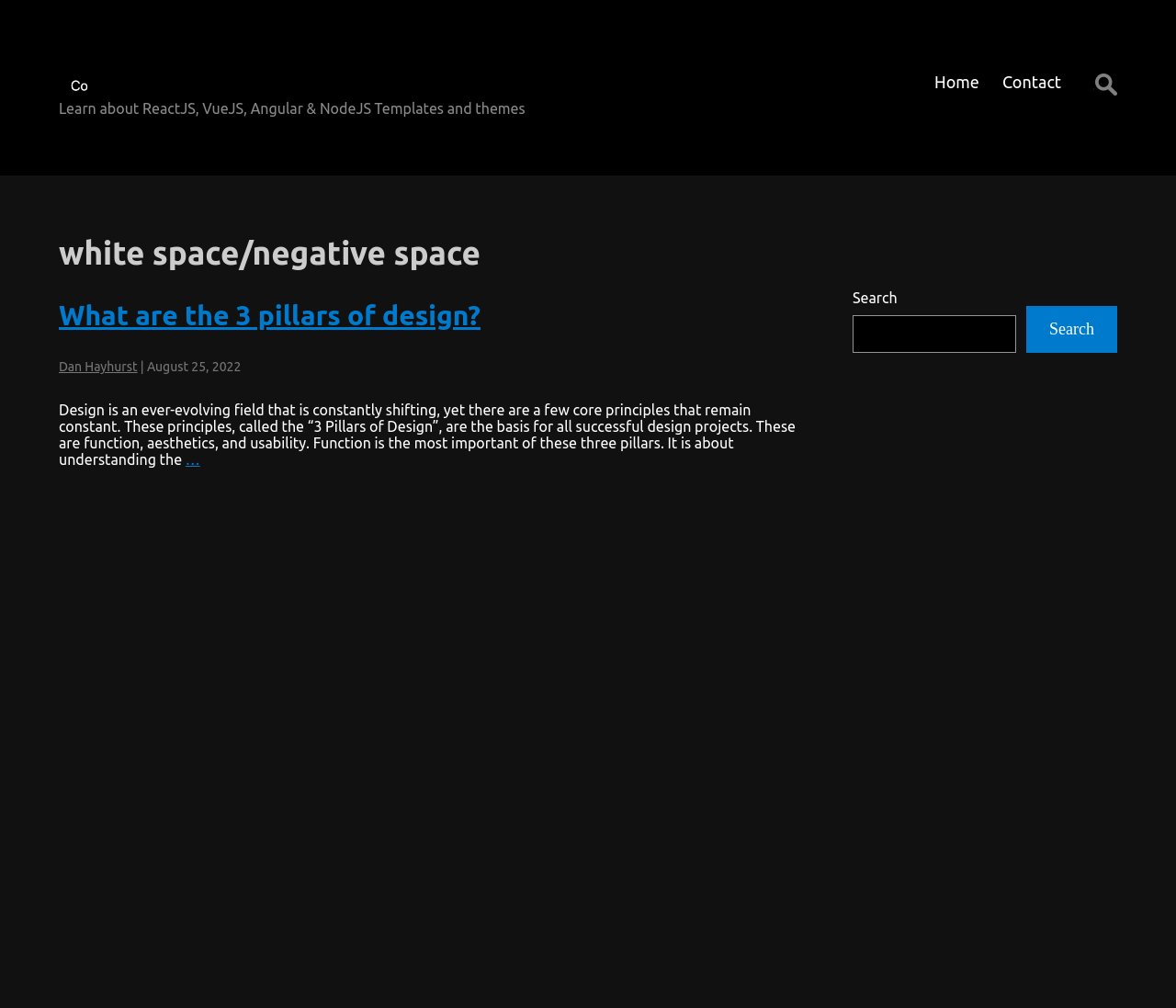Please identify the bounding box coordinates of the area that needs to be clicked to fulfill the following instruction: "Search in the sidebar."

[0.725, 0.313, 0.864, 0.35]